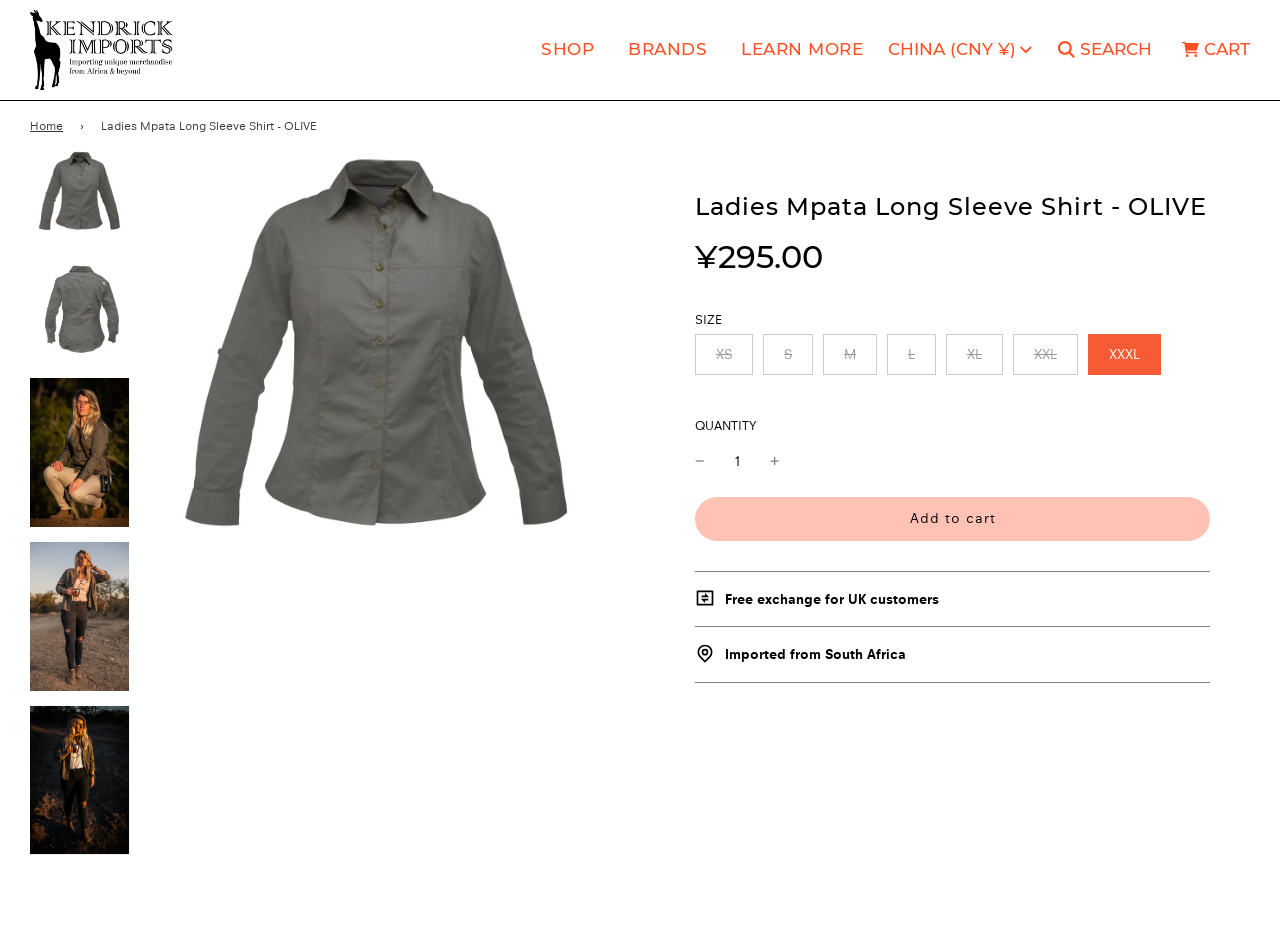What is the default quantity of the shirt?
Please answer using one word or phrase, based on the screenshot.

1